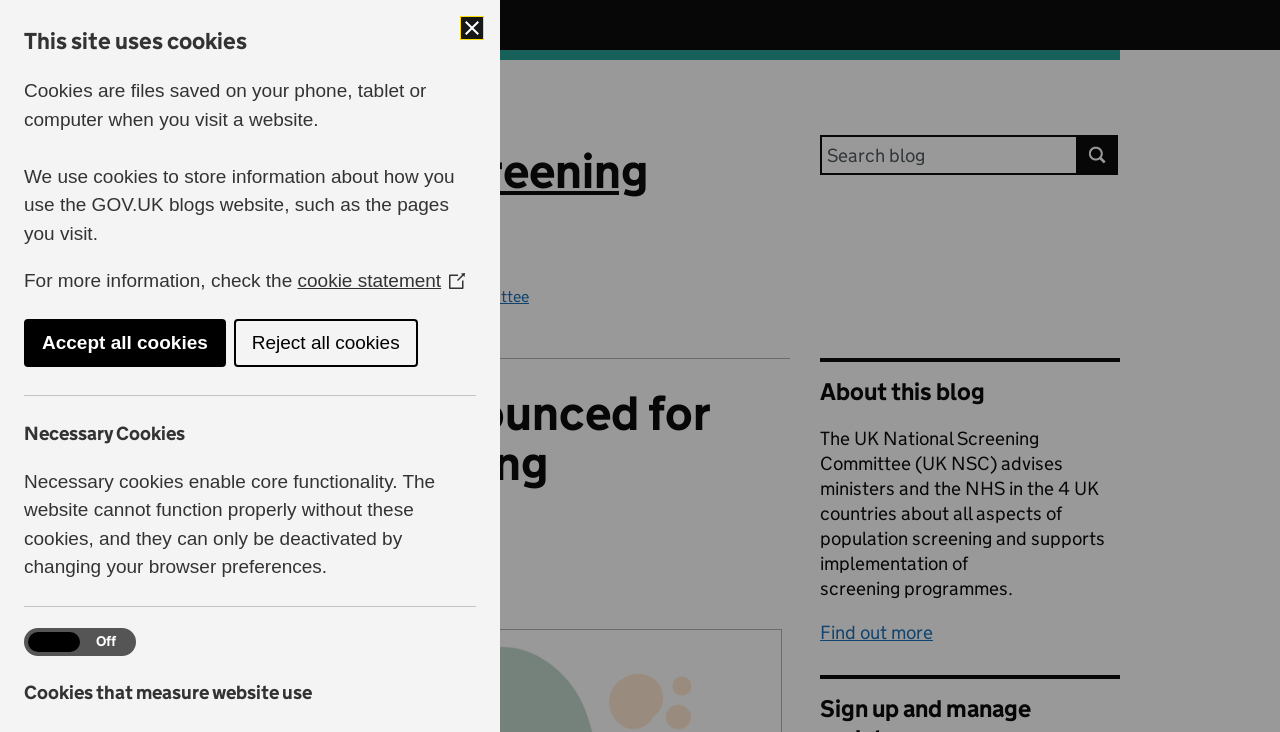Find the bounding box coordinates for the HTML element specified by: "cookie statementCookie Control Link Icon".

[0.232, 0.369, 0.363, 0.398]